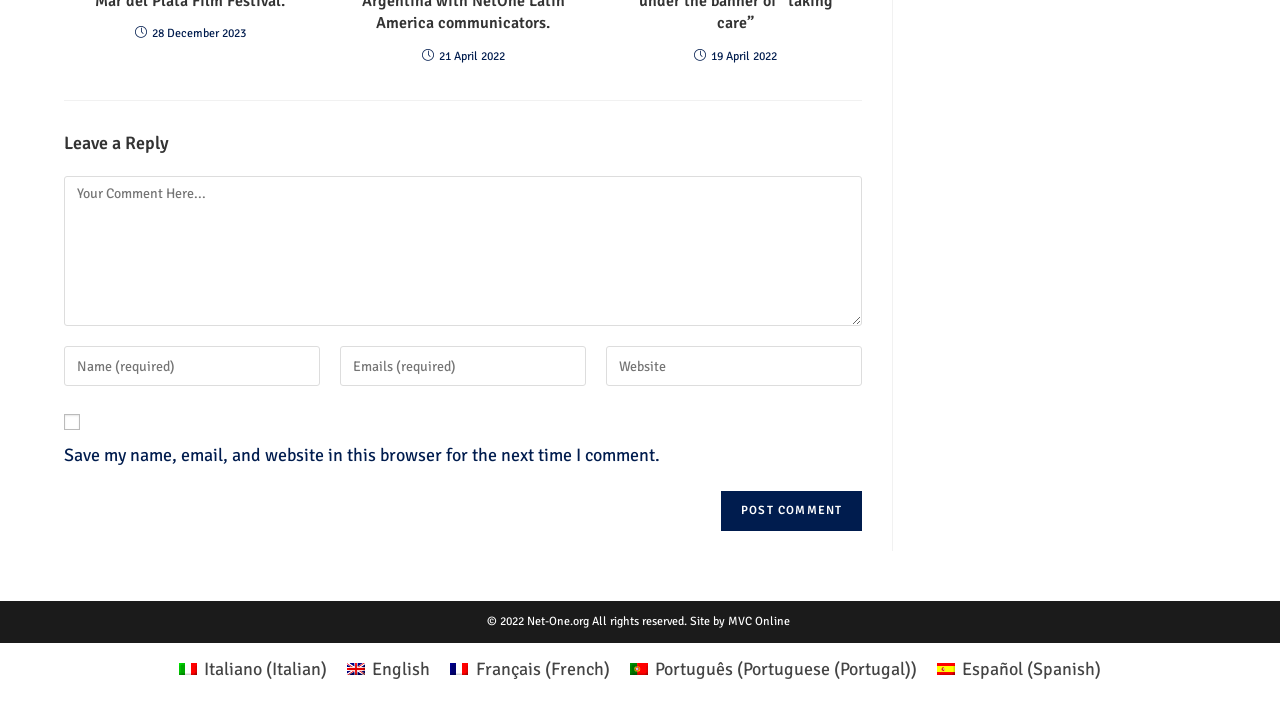Provide the bounding box coordinates of the section that needs to be clicked to accomplish the following instruction: "Check the save my name checkbox."

[0.05, 0.574, 0.062, 0.596]